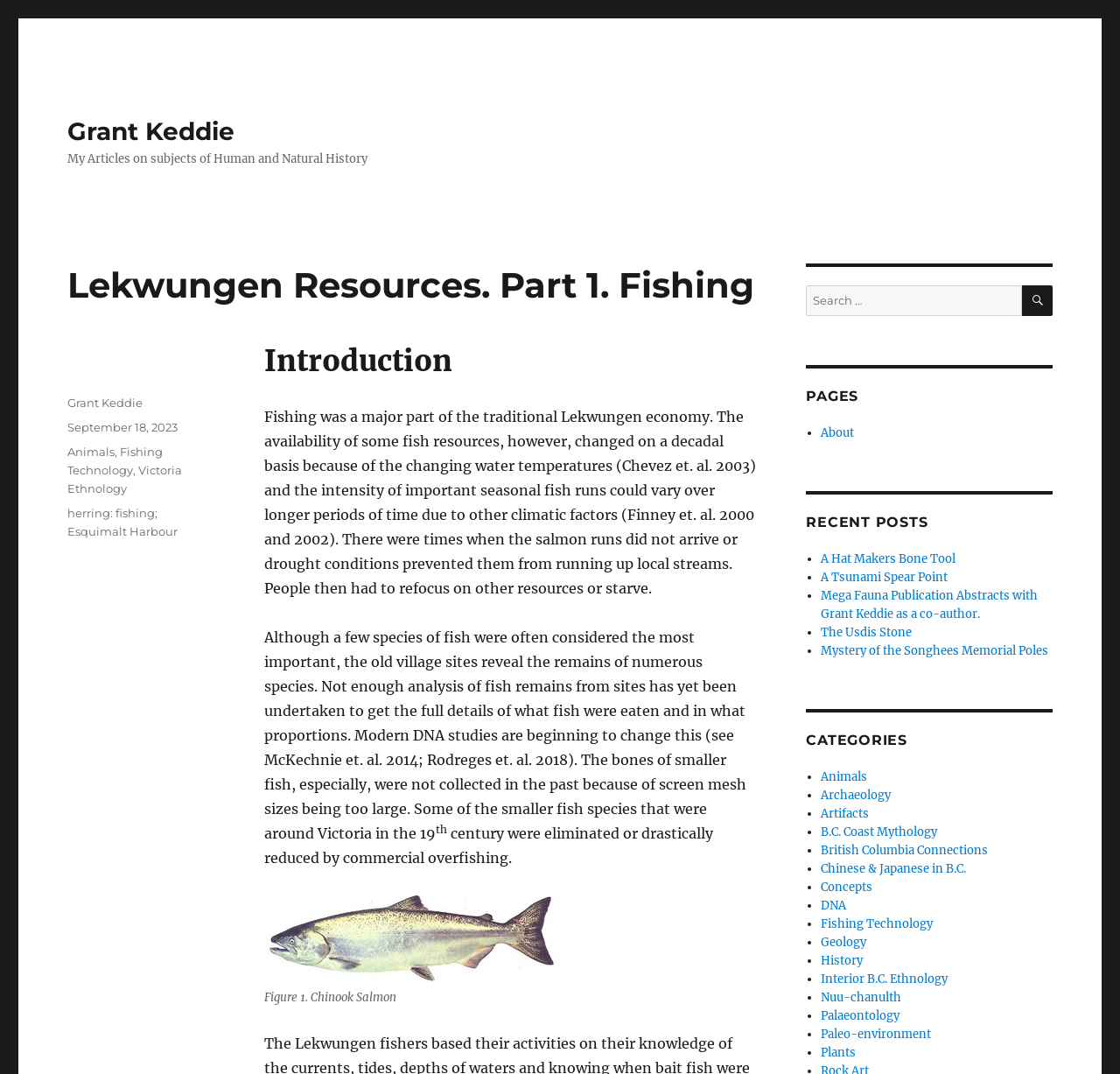Please determine the bounding box coordinates for the UI element described as: "Grant Keddie".

[0.06, 0.108, 0.21, 0.136]